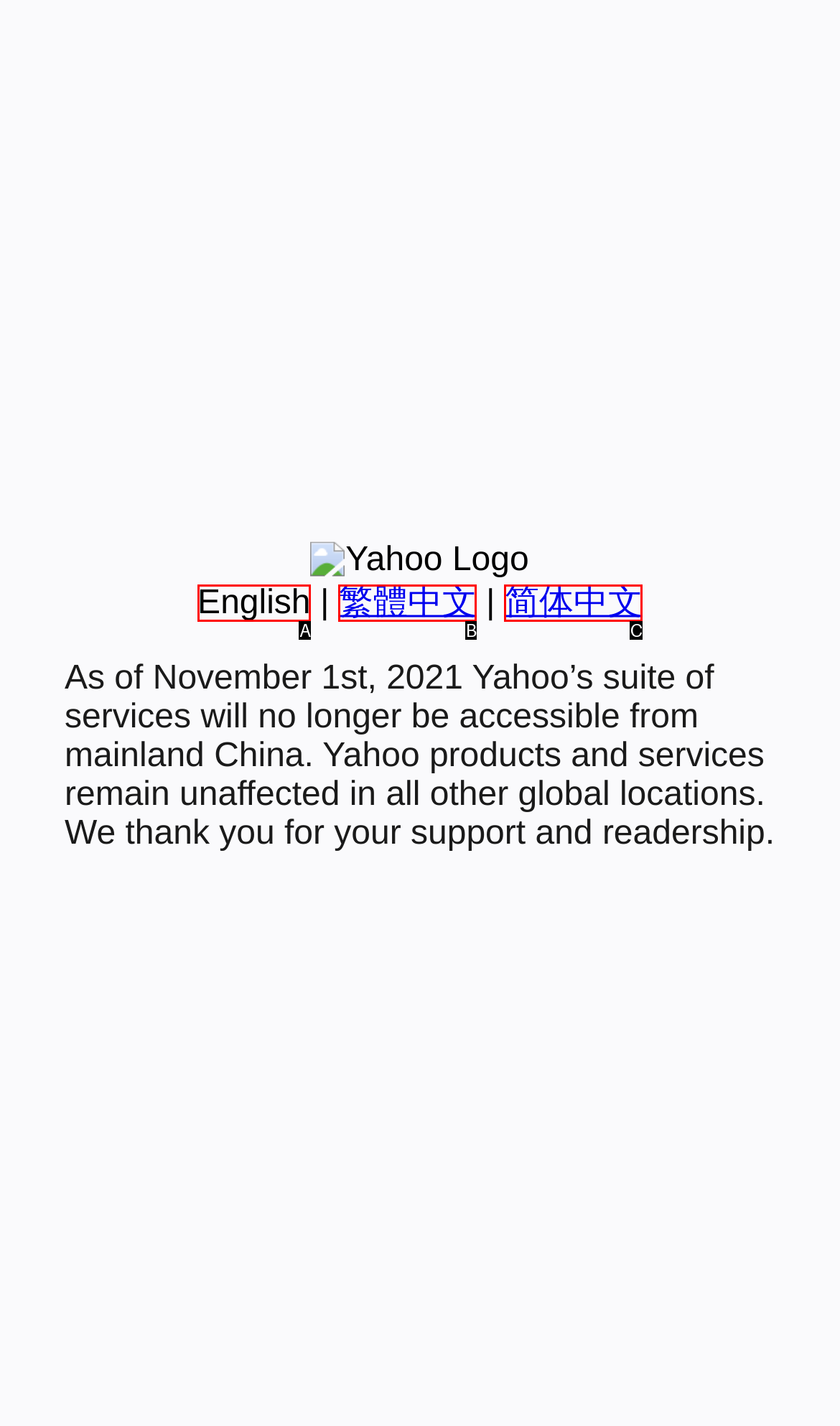Identify the HTML element that best fits the description: Modified workbox approach. Respond with the letter of the corresponding element.

None